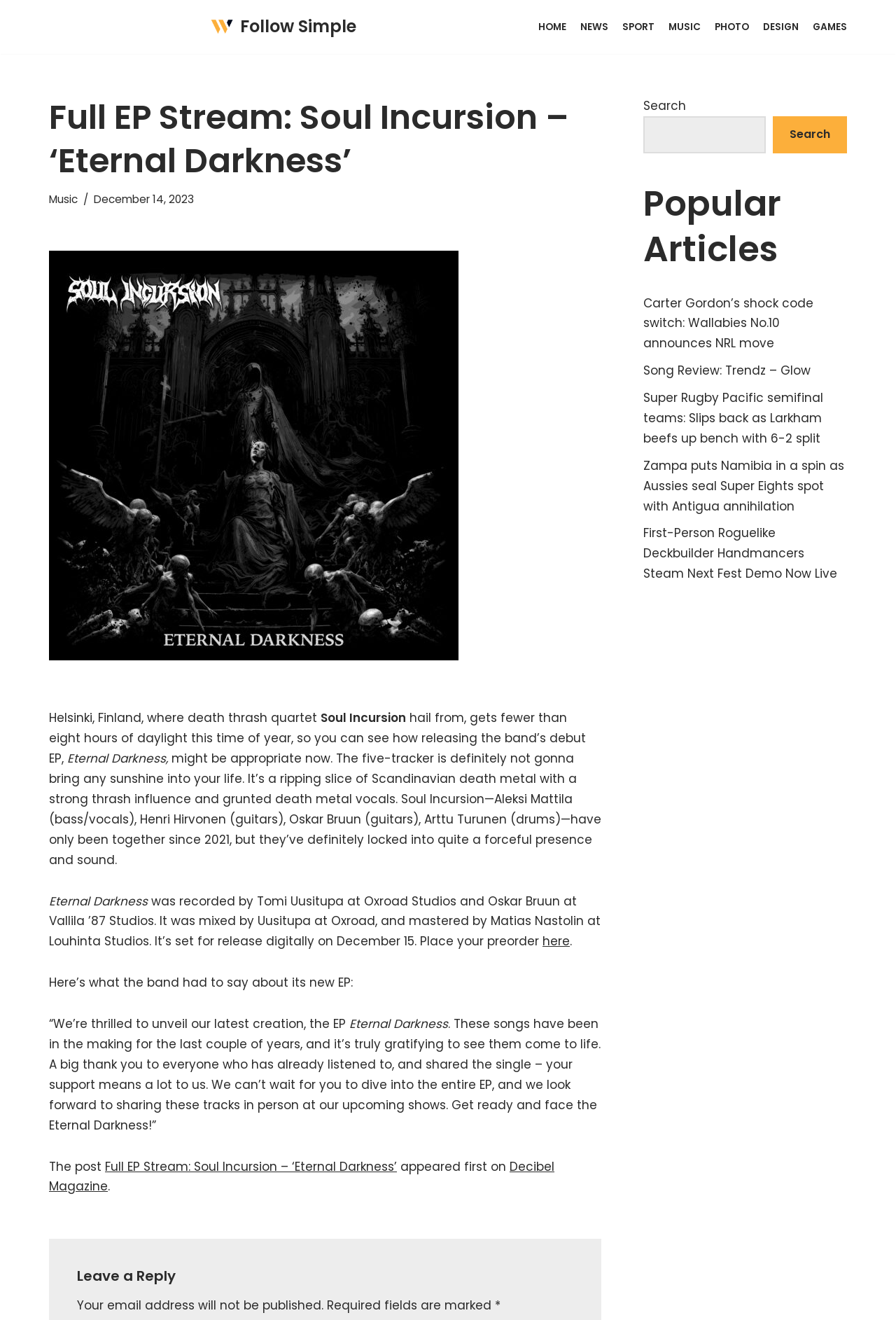Where was the EP recorded?
Look at the image and answer the question with a single word or phrase.

Oxroad Studios and Vallila '87 Studios